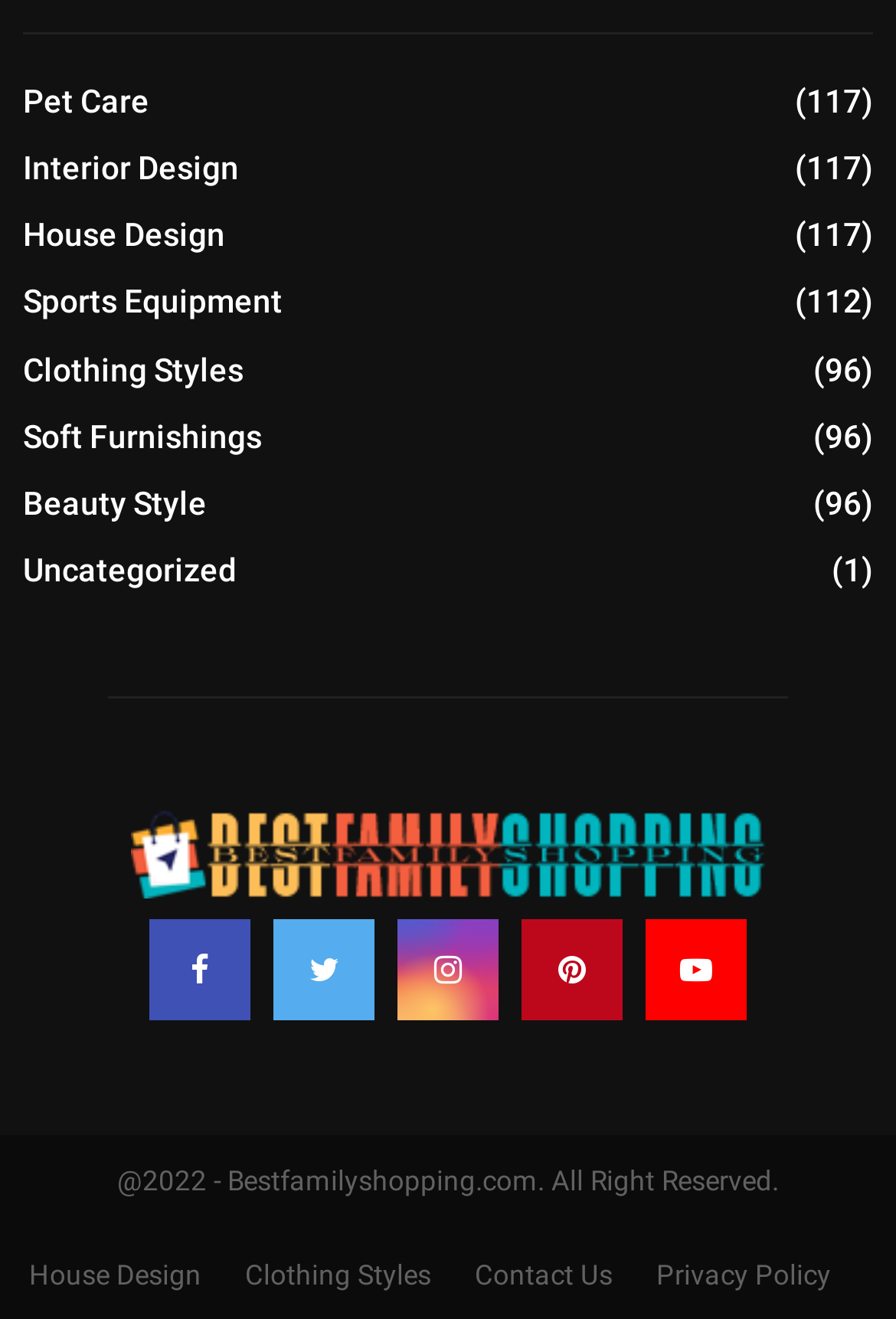Identify the bounding box of the UI element described as follows: "Interior Design (117)". Provide the coordinates as four float numbers in the range of 0 to 1 [left, top, right, bottom].

[0.026, 0.113, 0.267, 0.141]